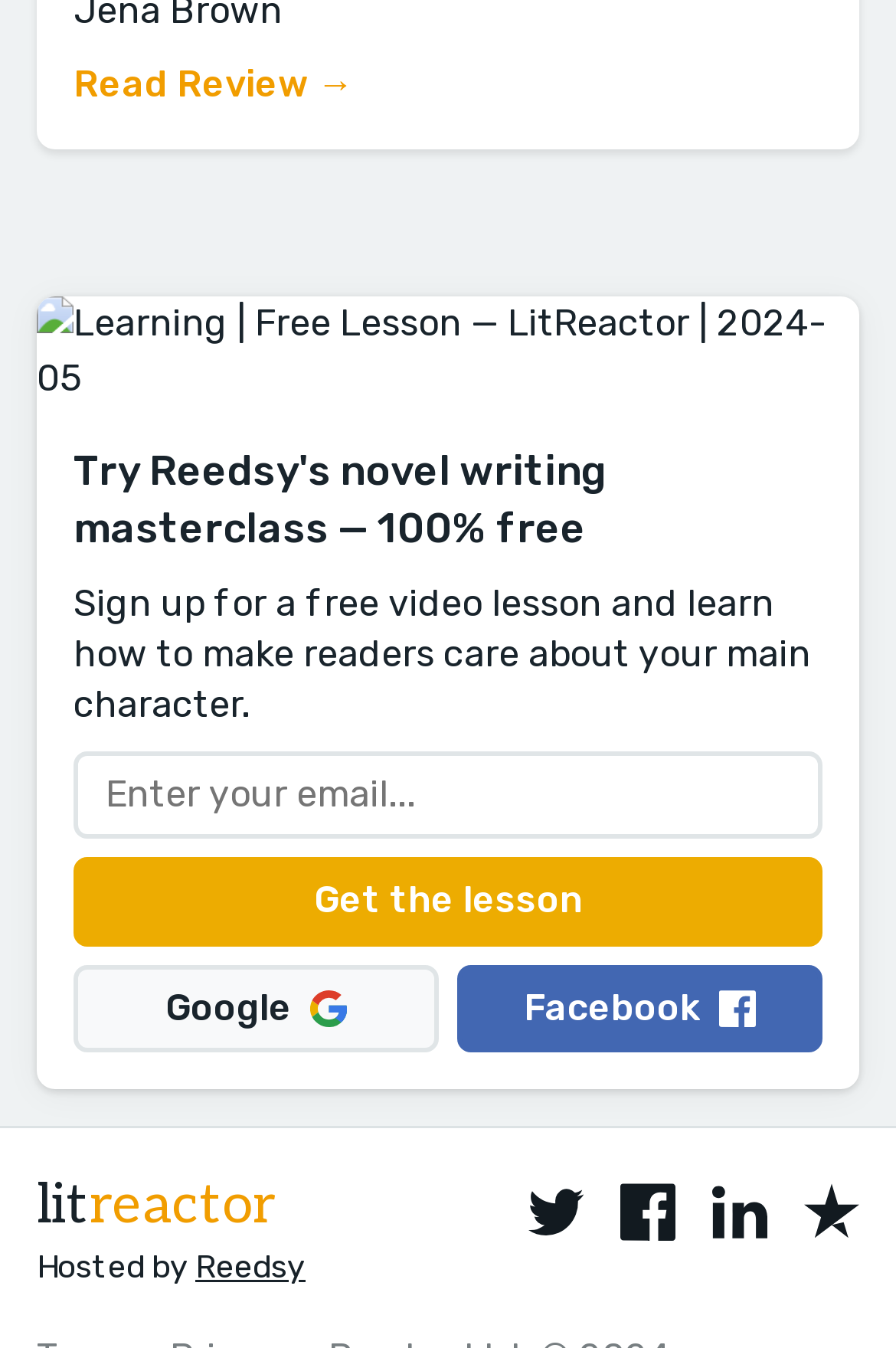Pinpoint the bounding box coordinates of the clickable area necessary to execute the following instruction: "Click the 'Get the lesson' button". The coordinates should be given as four float numbers between 0 and 1, namely [left, top, right, bottom].

[0.082, 0.636, 0.918, 0.702]